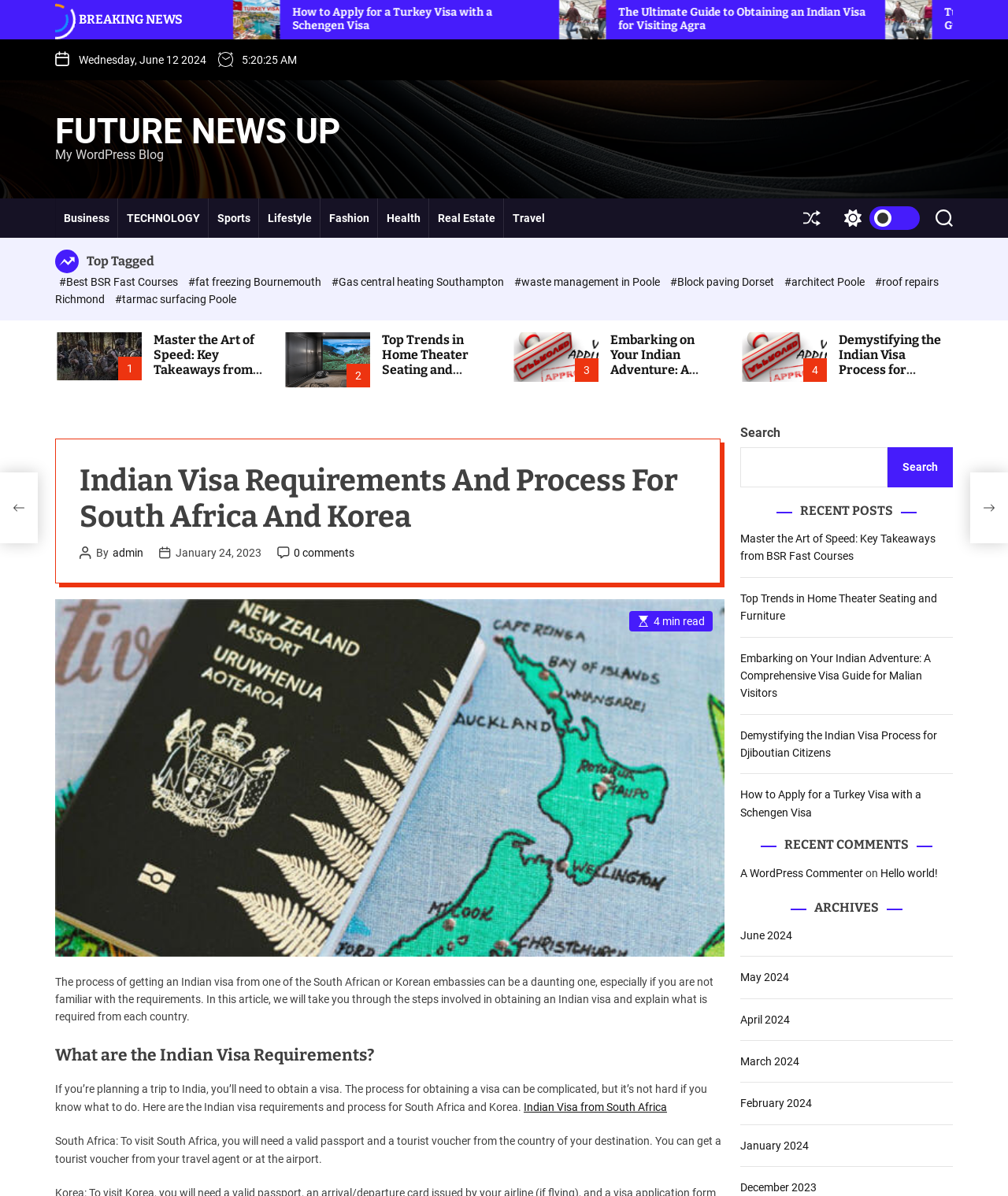Respond with a single word or phrase to the following question:
What is the position of the 'Search' button?

Top right